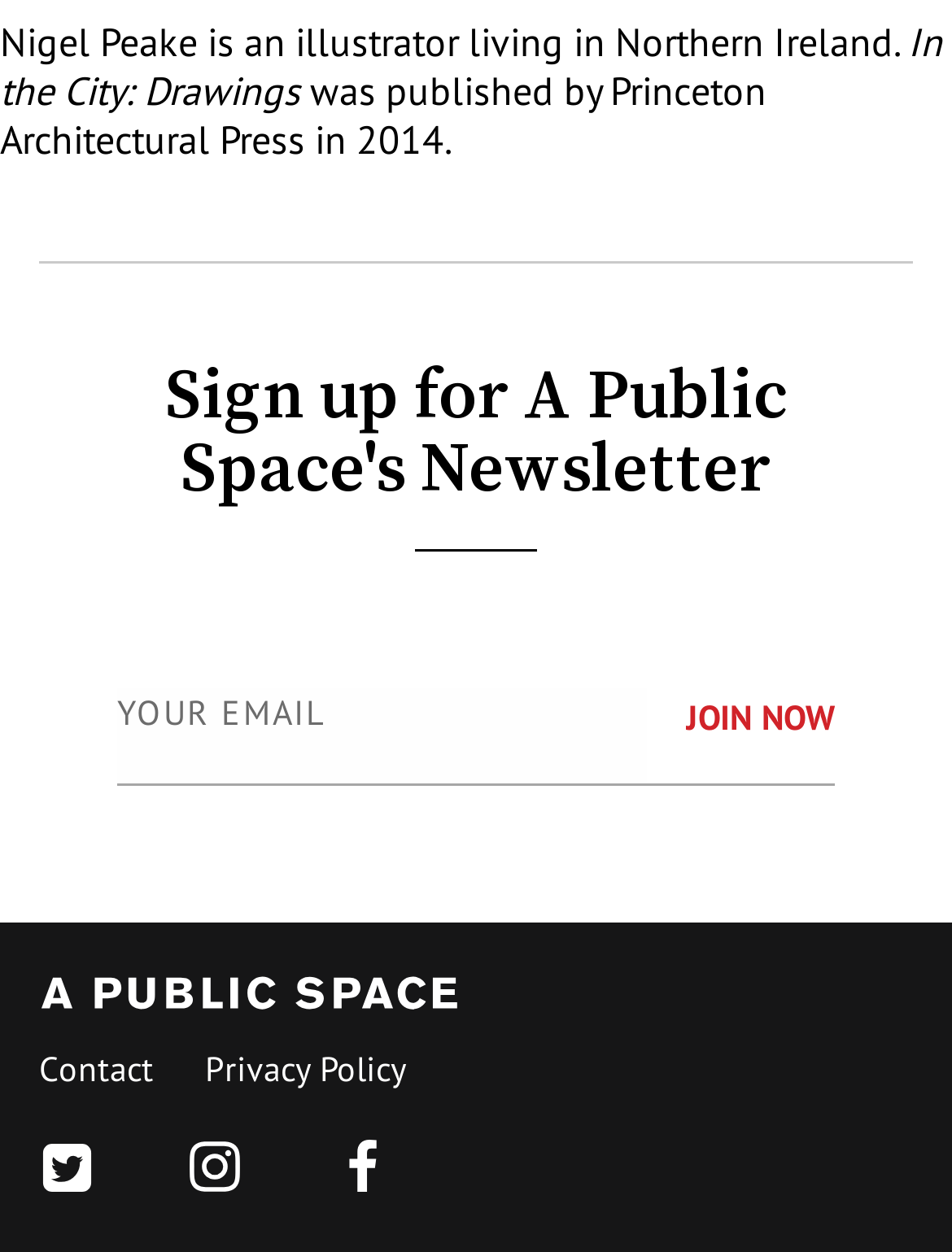What is the name of the publication?
Use the screenshot to answer the question with a single word or phrase.

In the City: Drawings